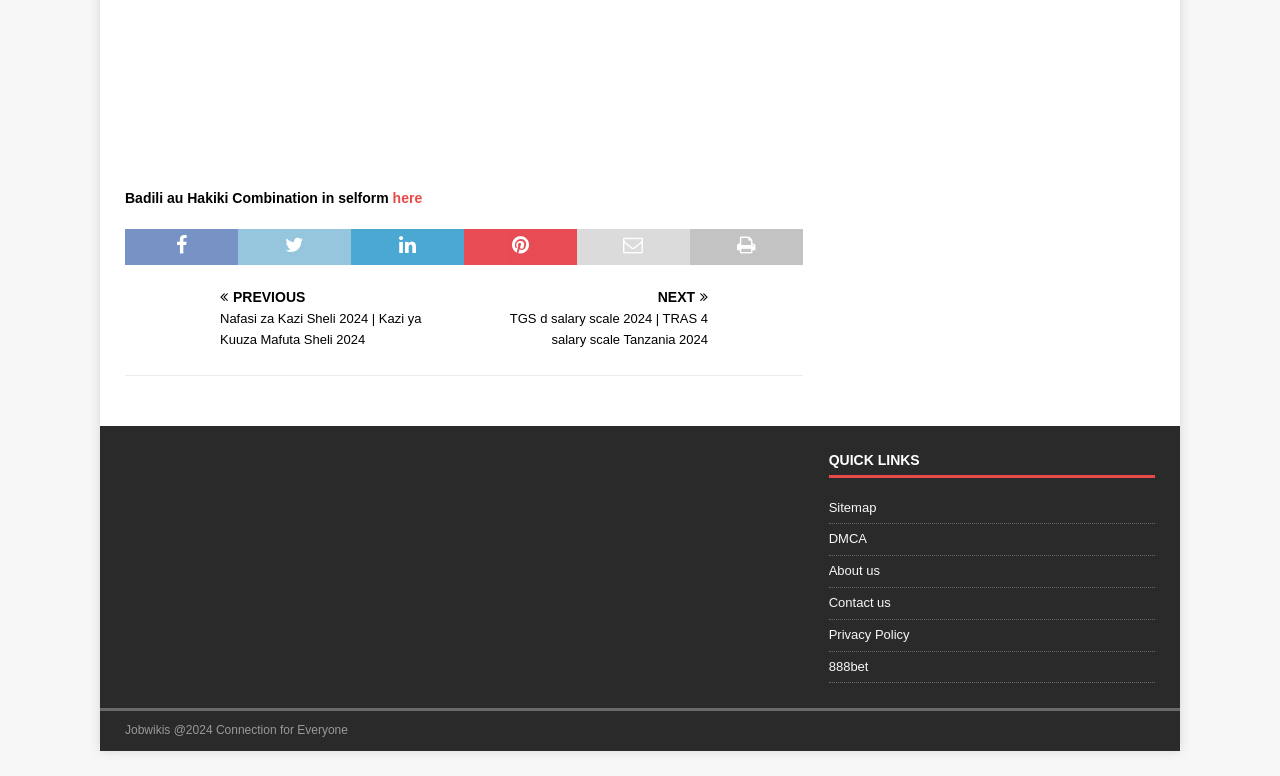Give a concise answer using one word or a phrase to the following question:
What is the name of the website?

Jobwikis